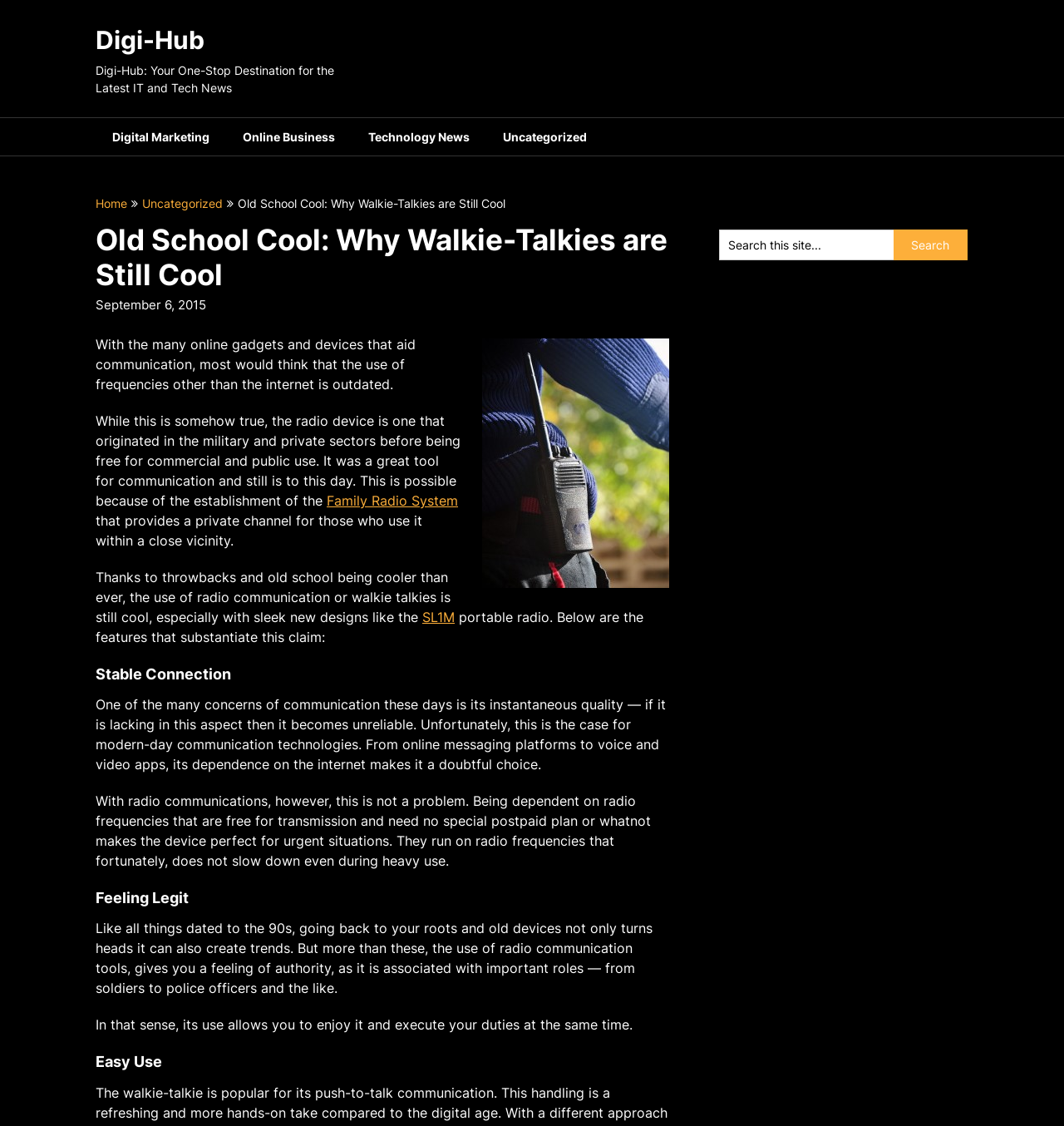Highlight the bounding box coordinates of the element you need to click to perform the following instruction: "Read more about 'Family Radio System'."

[0.307, 0.437, 0.43, 0.452]